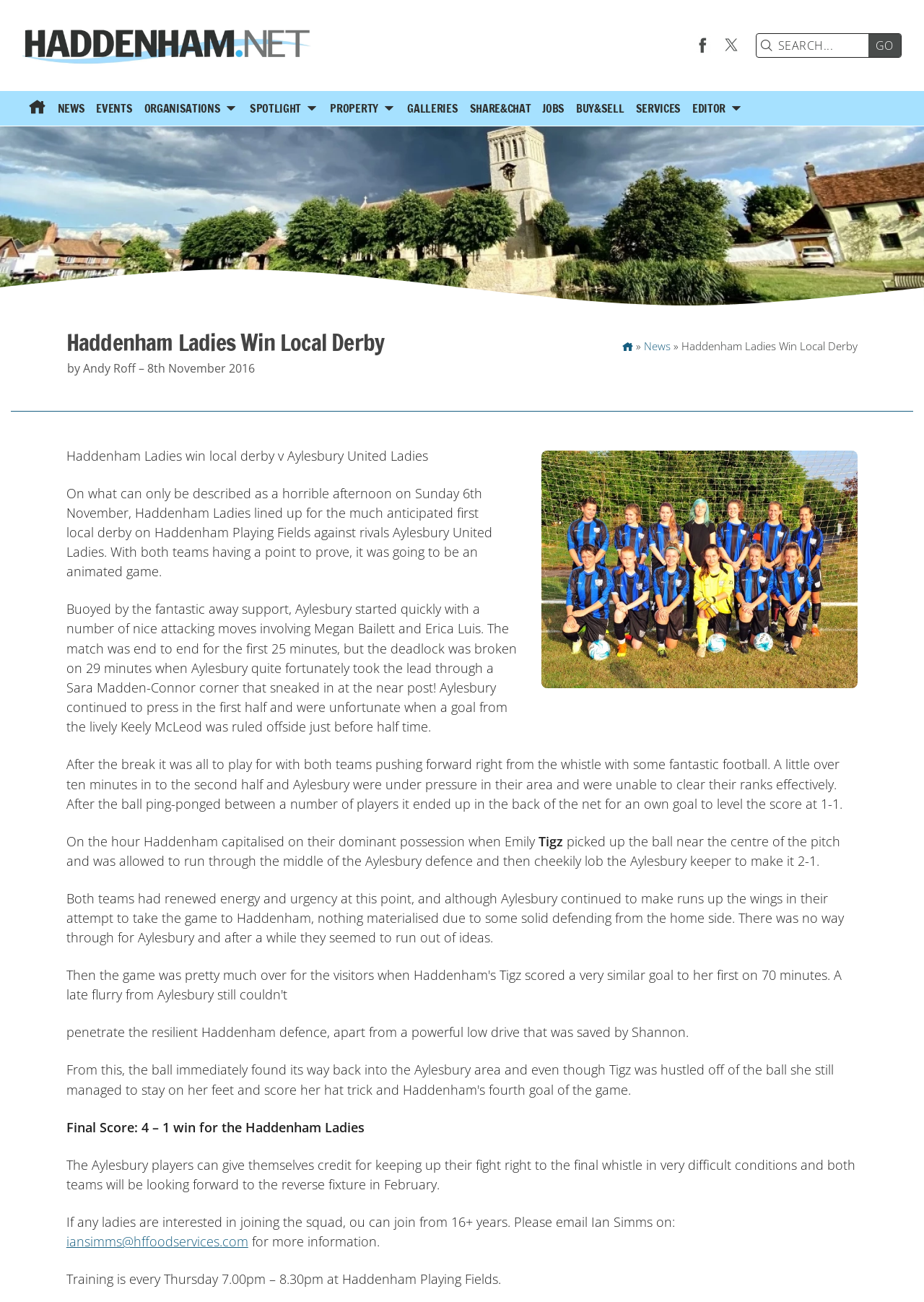Please identify the bounding box coordinates of the clickable region that I should interact with to perform the following instruction: "Contact Ian Simms for more information". The coordinates should be expressed as four float numbers between 0 and 1, i.e., [left, top, right, bottom].

[0.072, 0.947, 0.269, 0.96]